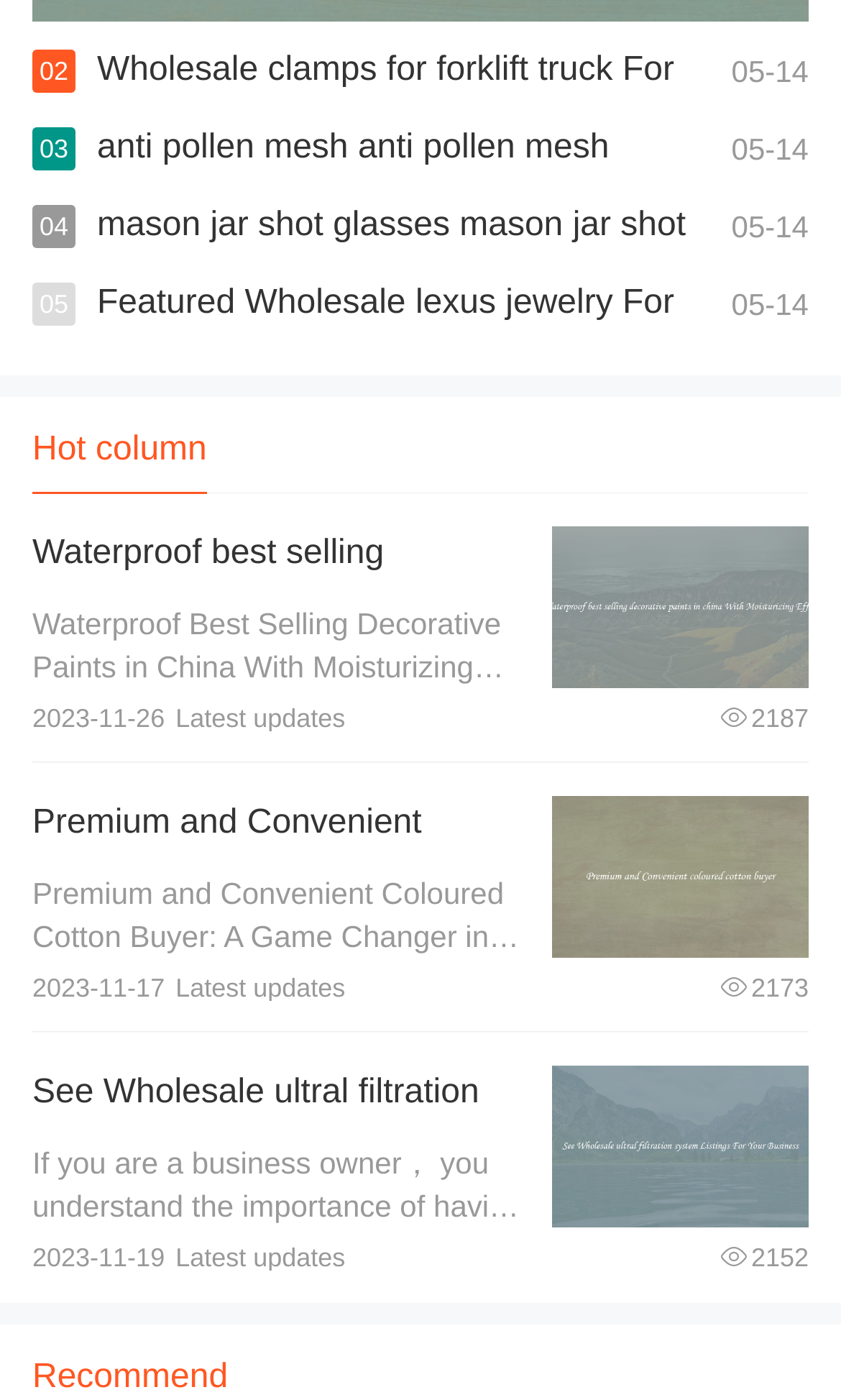Could you please study the image and provide a detailed answer to the question:
How many products are listed under 'Hot column'?

I found the 'Hot column' label at [187] StaticText 'Hot column'. Below this label, I counted three product listings, each with a link and a description. Therefore, there are three products listed under 'Hot column'.